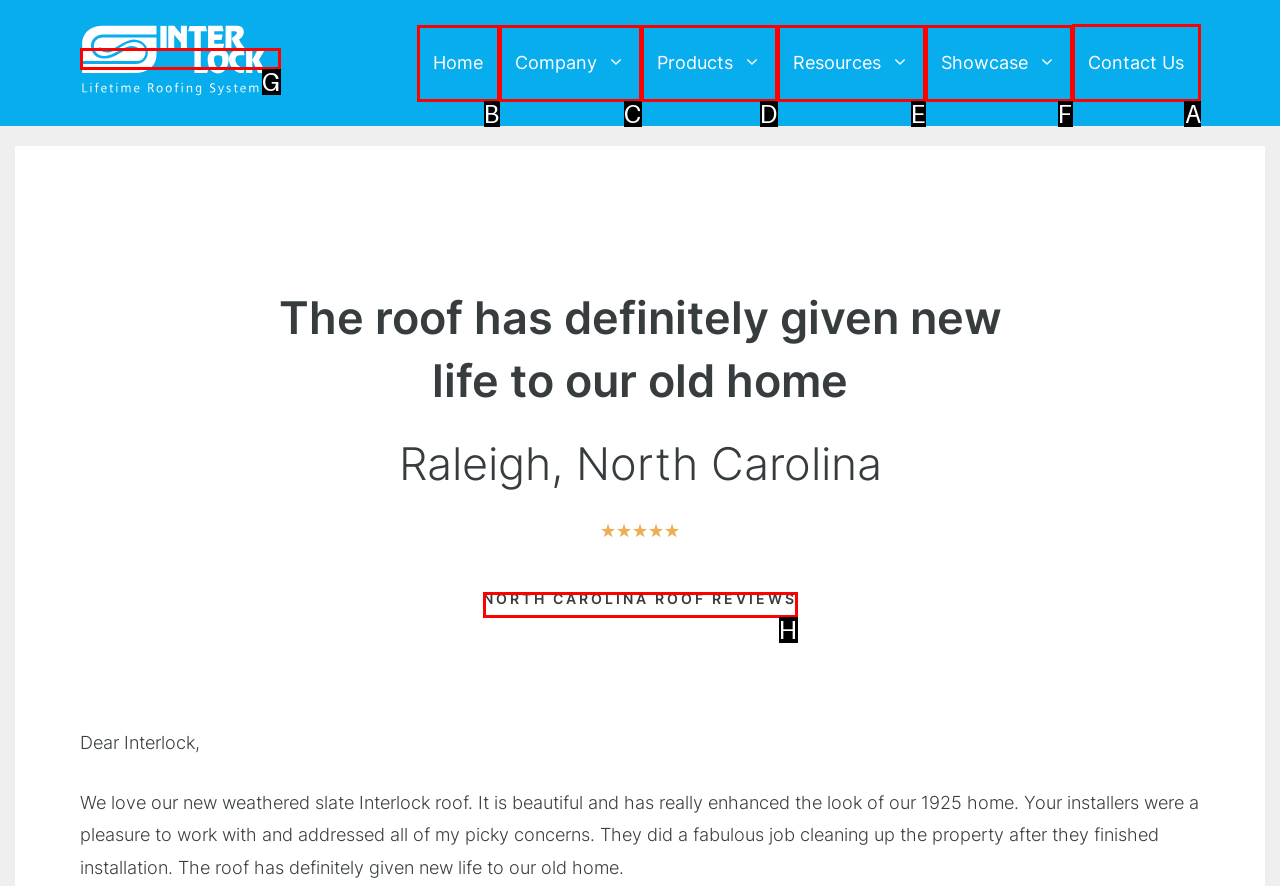Determine the HTML element to be clicked to complete the task: Go to the Contact Us page. Answer by giving the letter of the selected option.

A